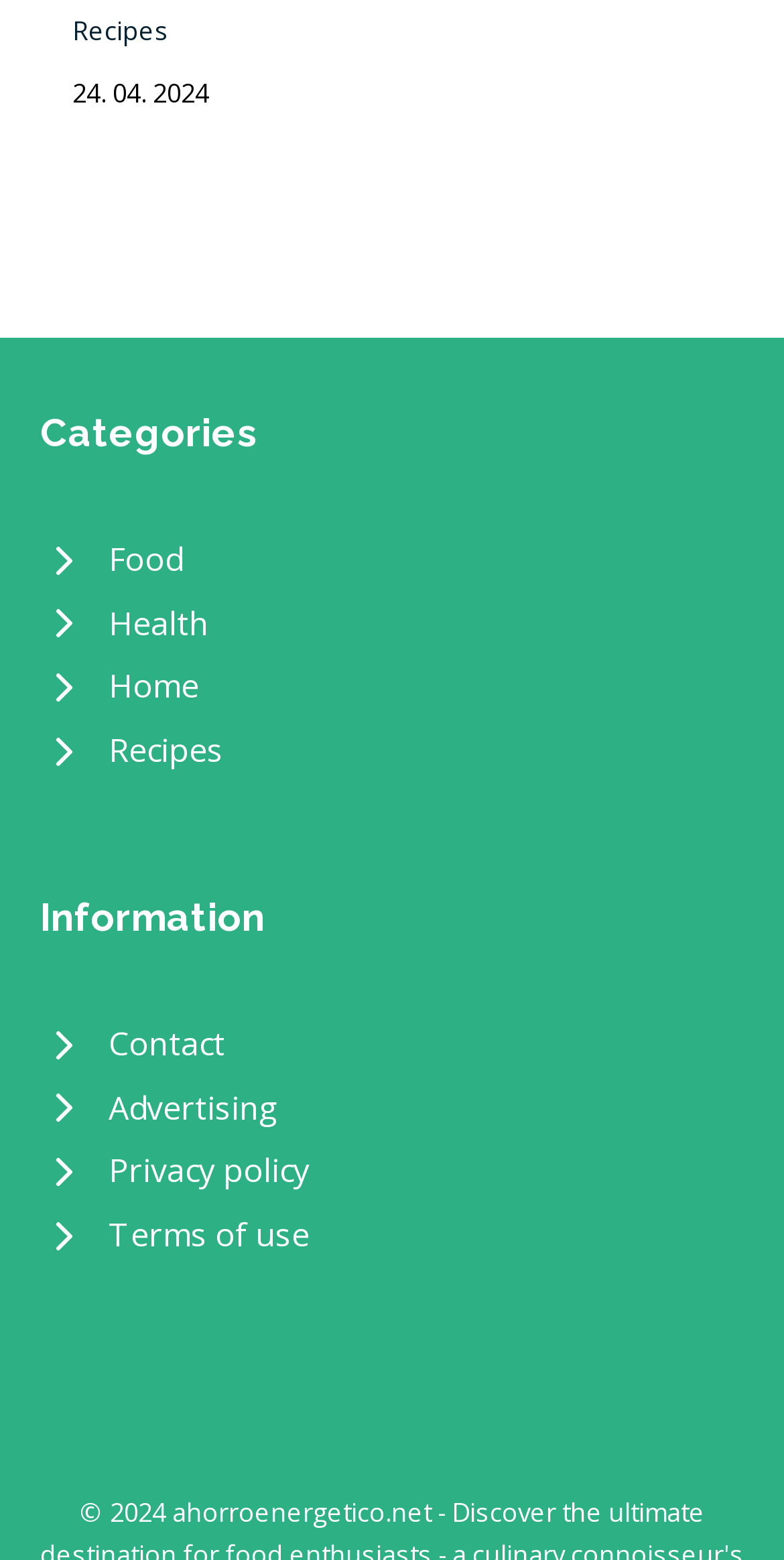Please find the bounding box coordinates (top-left x, top-left y, bottom-right x, bottom-right y) in the screenshot for the UI element described as follows: Privacy policy

[0.051, 0.731, 0.949, 0.772]